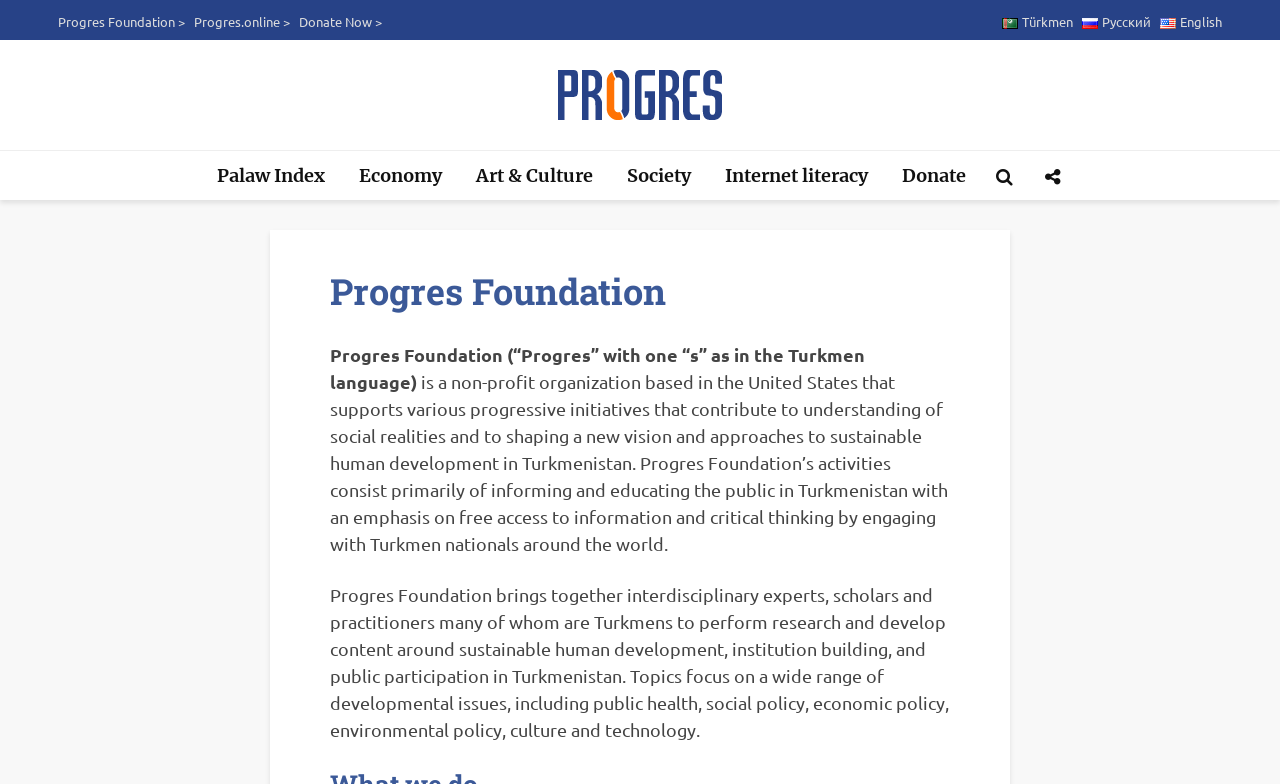What language options are available on this website?
Based on the screenshot, provide a one-word or short-phrase response.

Turkmen, Russian, English